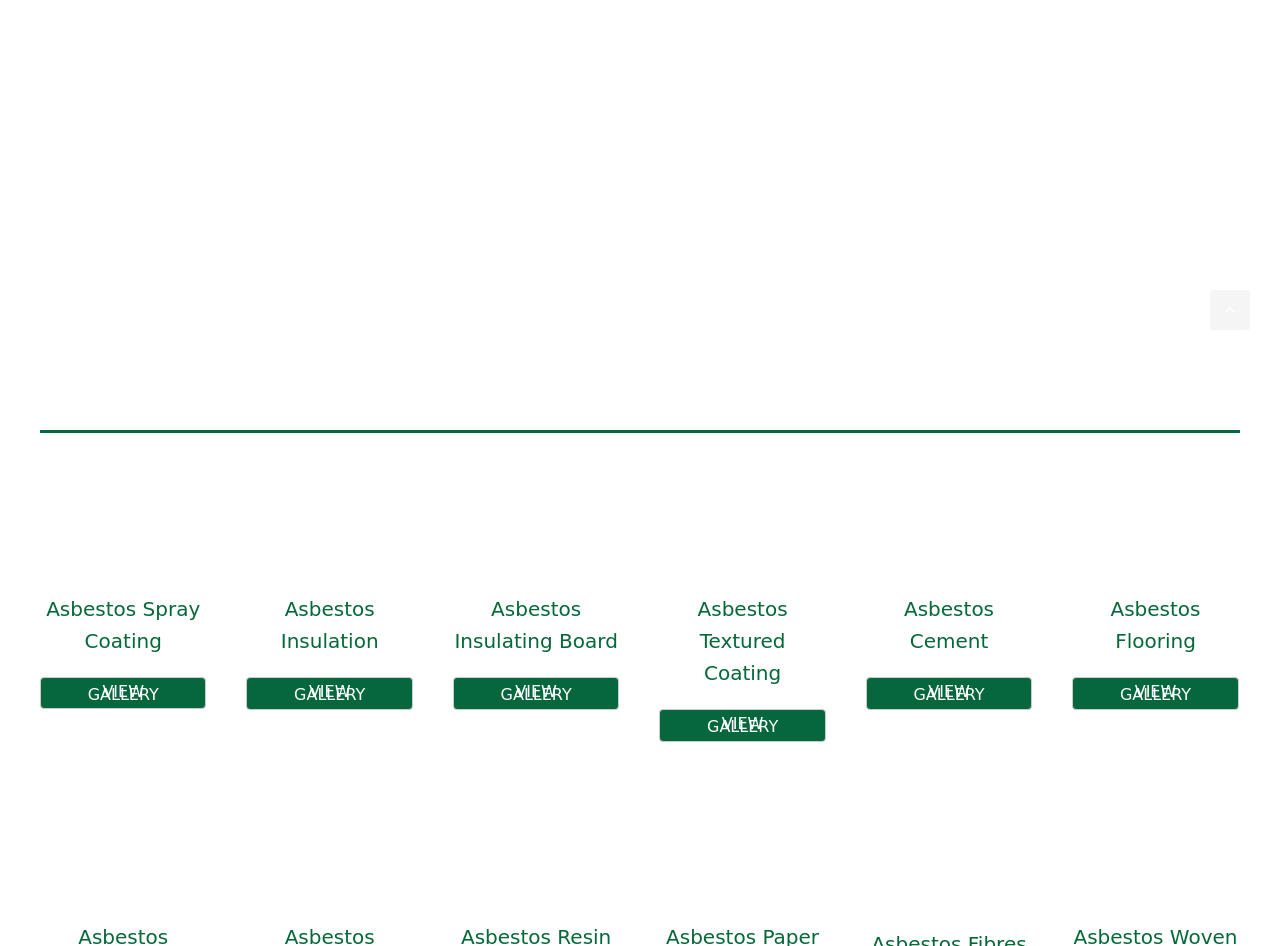Based on the element description: "Asbestos Flooring", identify the UI element and provide its bounding box coordinates. Use four float numbers between 0 and 1, [left, top, right, bottom].

[0.868, 0.631, 0.938, 0.69]